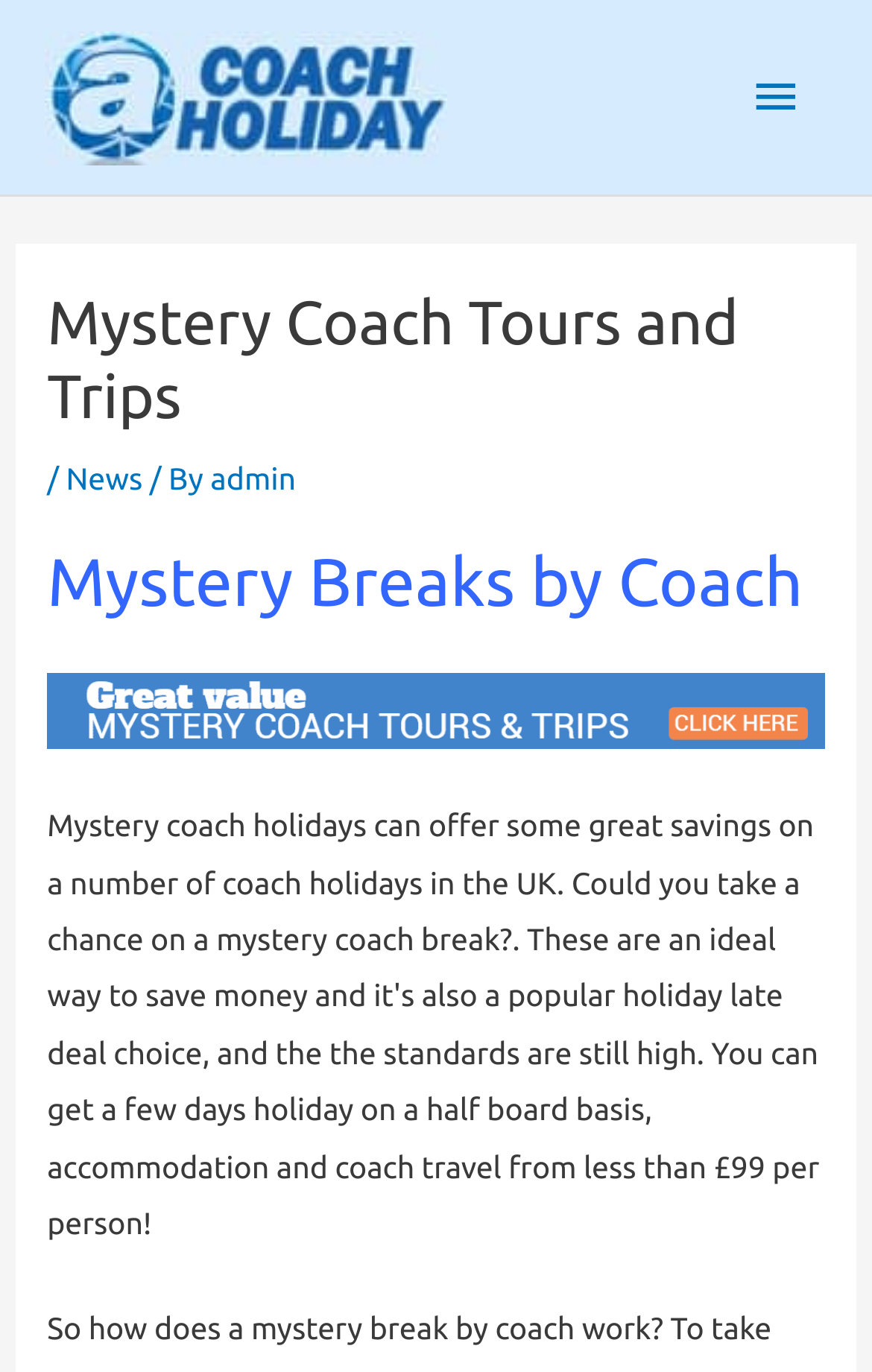Describe all the key features of the webpage in detail.

The webpage is about Mystery Coach Tours and Trips, with a focus on coach holidays for 2024 and 2025. At the top left, there is a link and an image with the same title "Coach Holidays 2024 & 2025". 

On the top right, there is a main menu button with an icon, which is not expanded by default. When expanded, it reveals a header section with a heading "Mystery Coach Tours and Trips" followed by a slash and two links, "News" and "admin", separated by a "By" text. 

Below the main menu button, there is another heading "Mystery Breaks by Coach". Underneath, there is a link "Mystery Coach Trips & Tours" accompanied by an image with the same title. This link and image combination takes up a significant portion of the page, spanning from the left edge to the right edge.